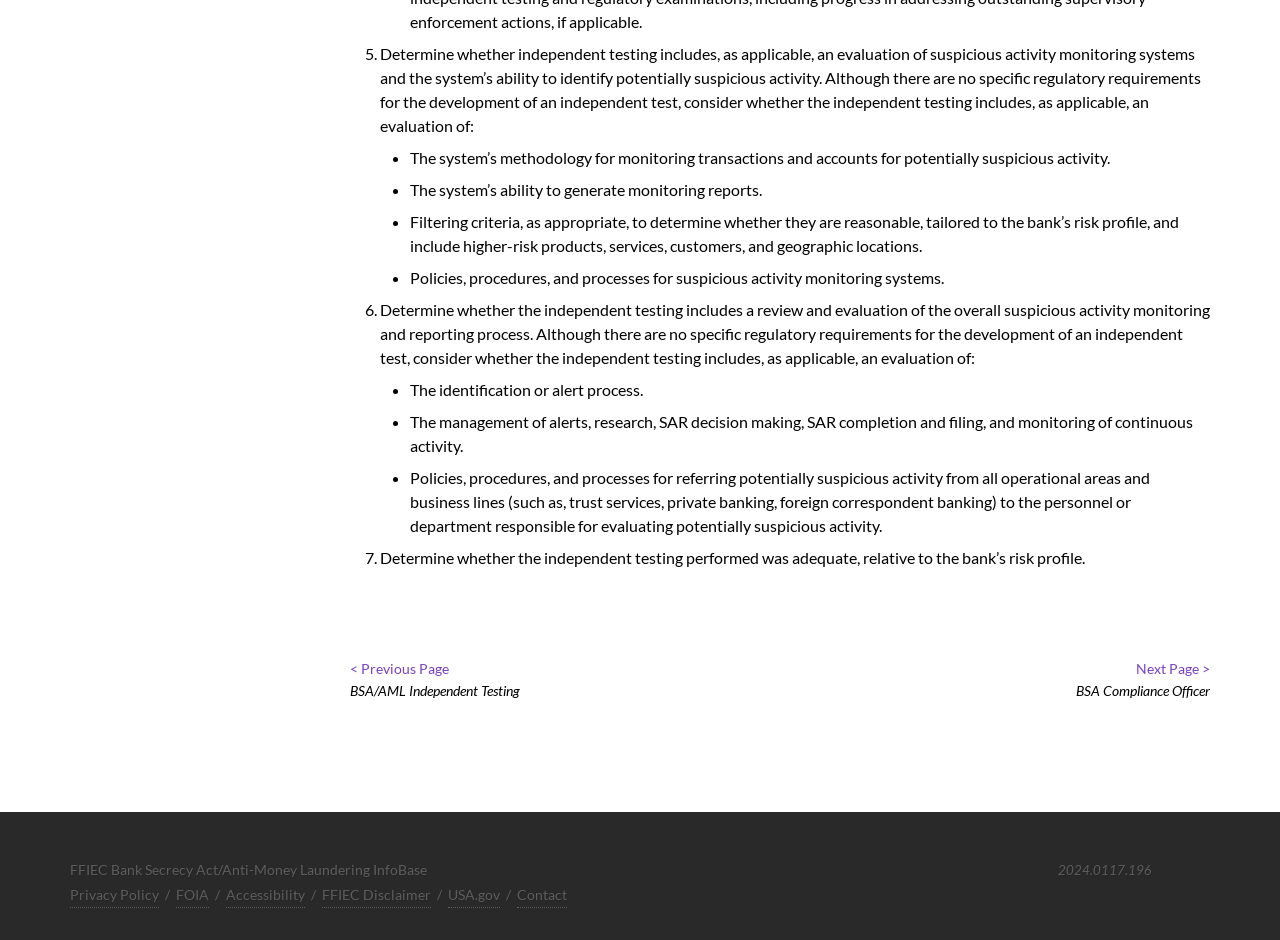Please specify the coordinates of the bounding box for the element that should be clicked to carry out this instruction: "Search for something". The coordinates must be four float numbers between 0 and 1, formatted as [left, top, right, bottom].

None